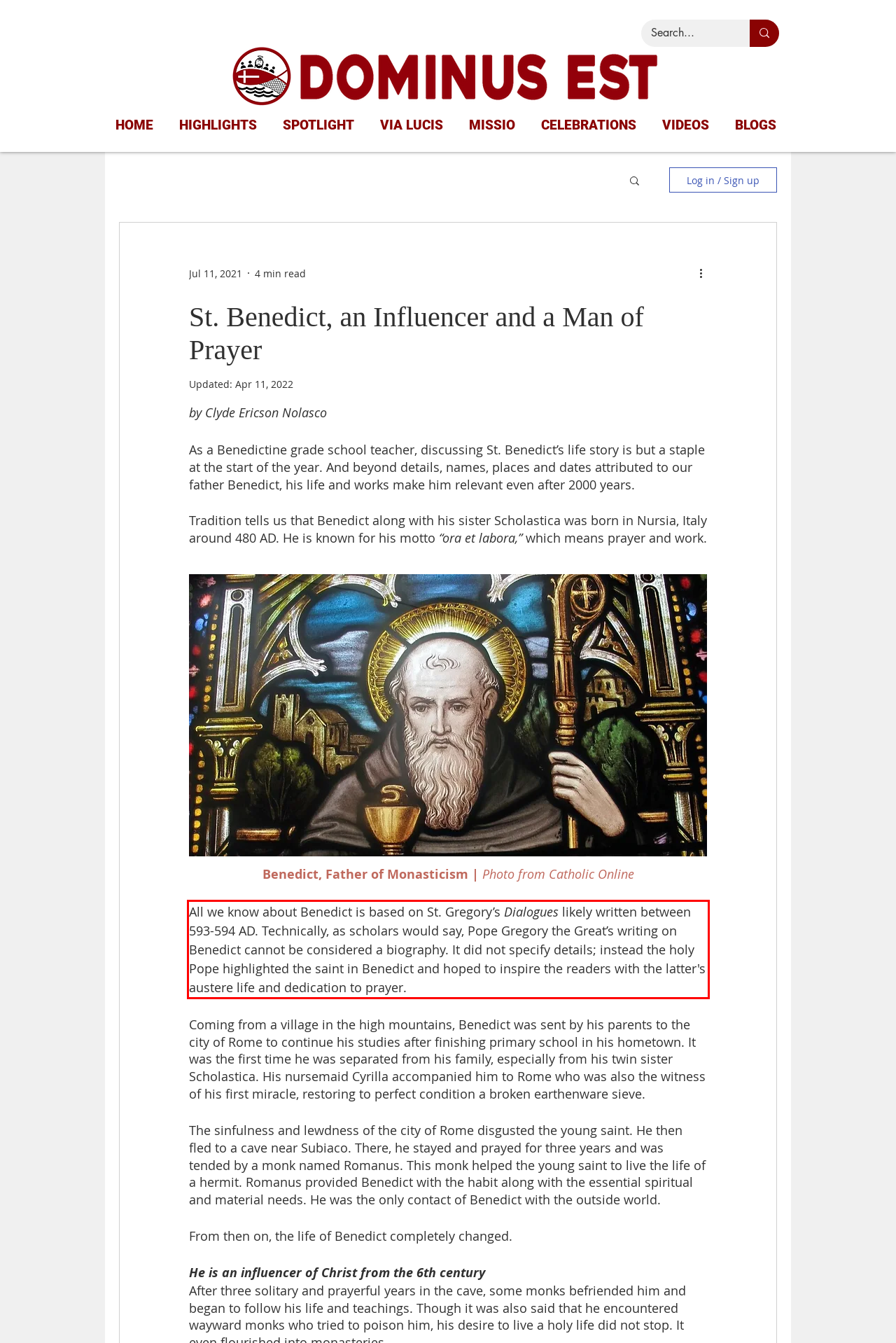You are provided with a screenshot of a webpage that includes a UI element enclosed in a red rectangle. Extract the text content inside this red rectangle.

All we know about Benedict is based on St. Gregory’s Dialogues likely written between 593-594 AD. Technically, as scholars would say, Pope Gregory the Great’s writing on Benedict cannot be considered a biography. It did not specify details; instead the holy Pope highlighted the saint in Benedict and hoped to inspire the readers with the latter's austere life and dedication to prayer.